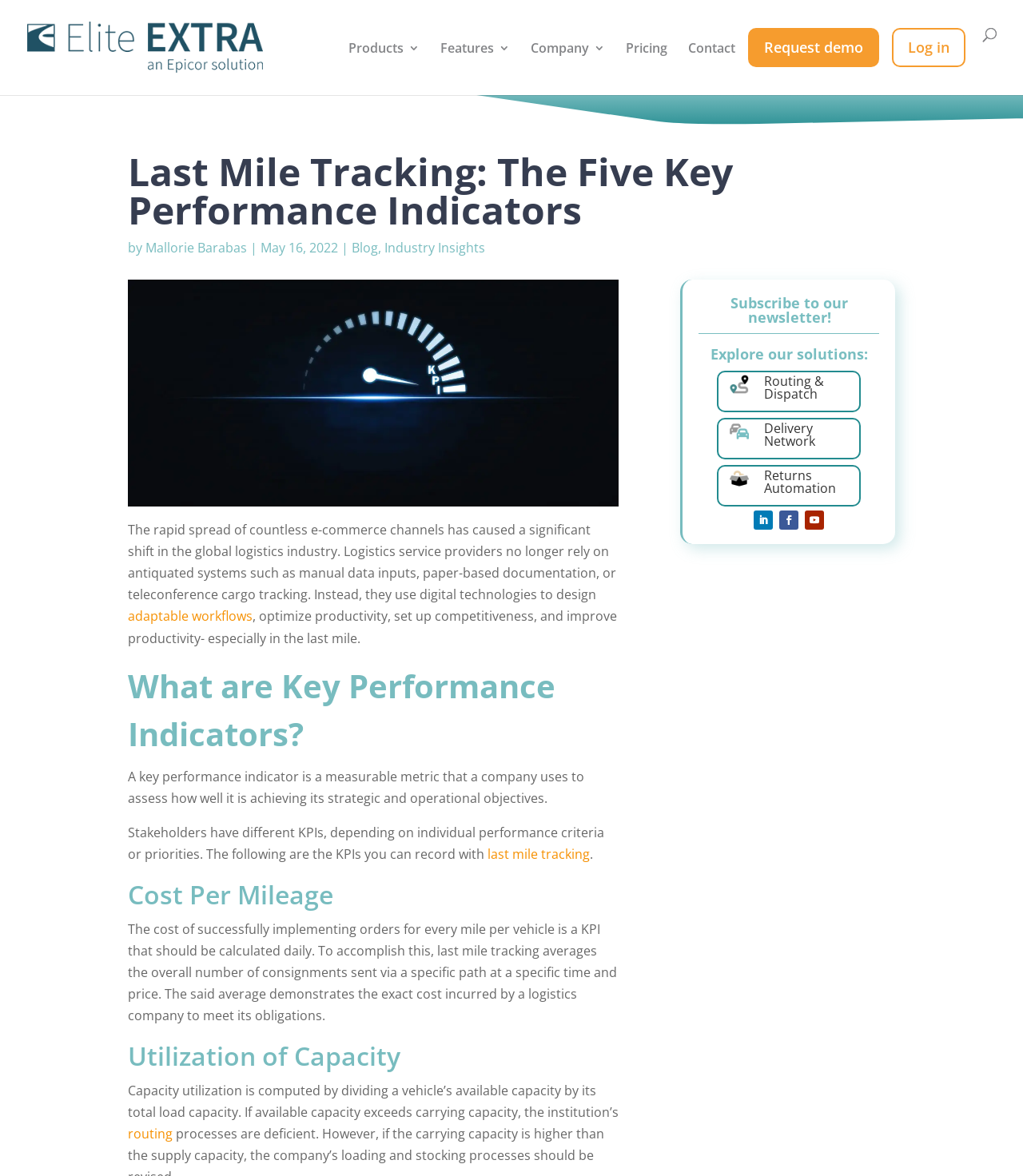Please identify the coordinates of the bounding box for the clickable region that will accomplish this instruction: "Click on the 'Contact' link".

[0.673, 0.036, 0.719, 0.069]